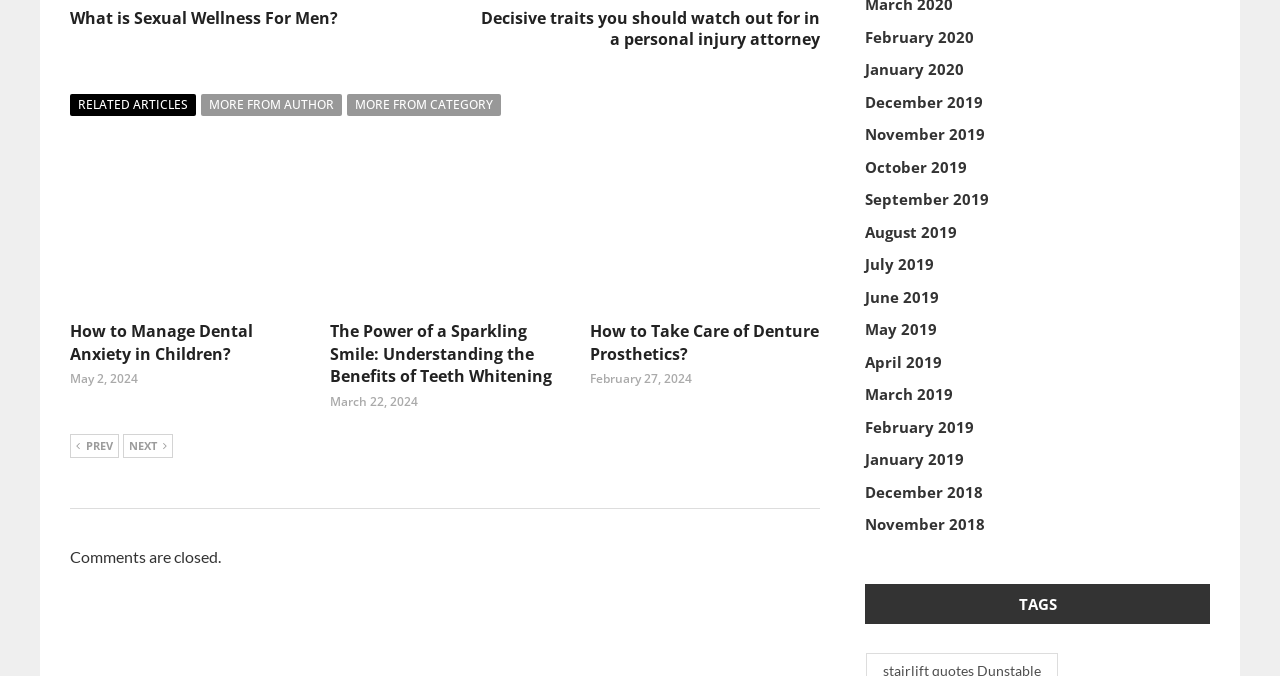Please identify the bounding box coordinates of the element's region that I should click in order to complete the following instruction: "Read about sexual wellness for men". The bounding box coordinates consist of four float numbers between 0 and 1, i.e., [left, top, right, bottom].

[0.055, 0.011, 0.264, 0.044]